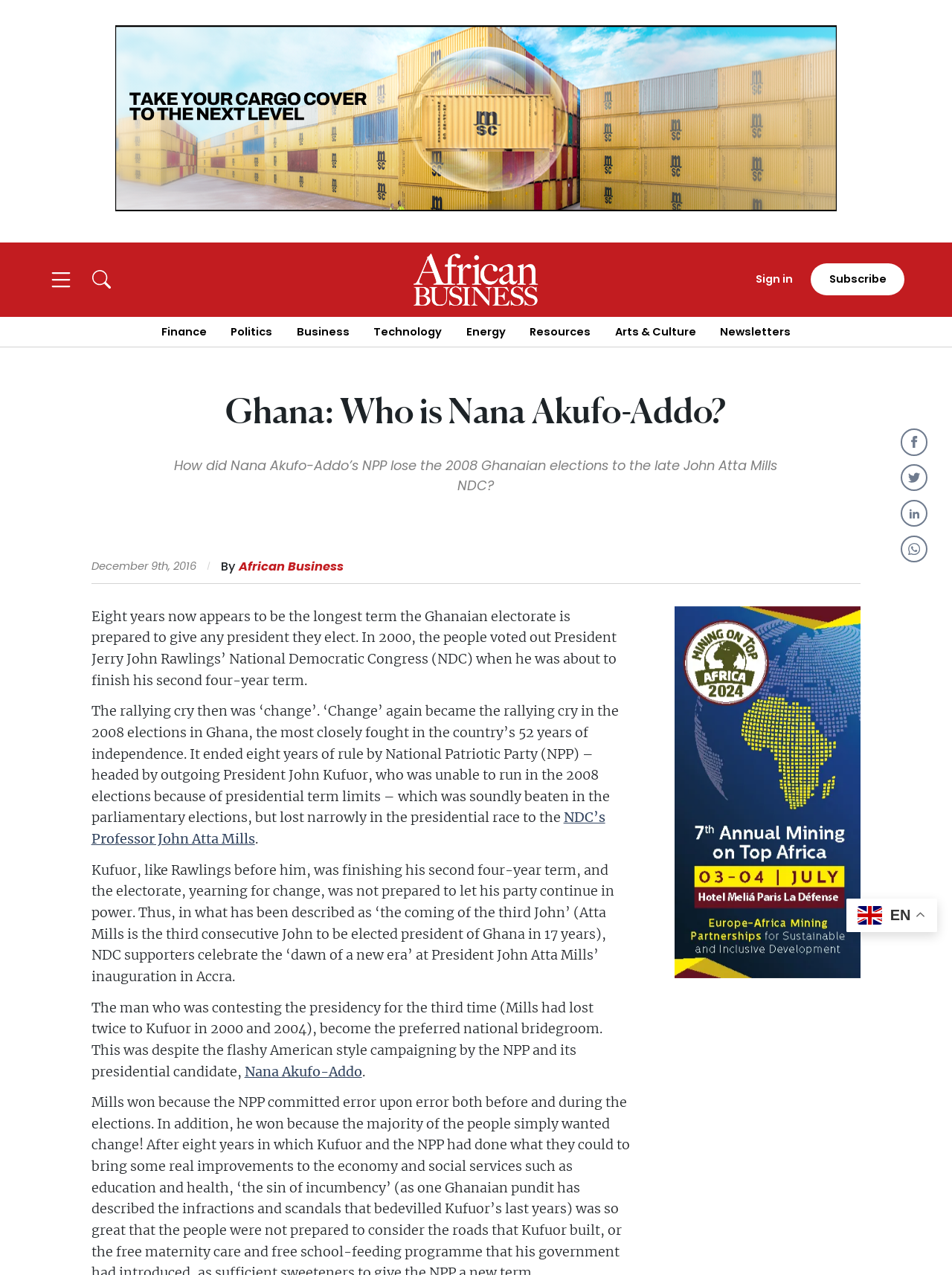Please locate the bounding box coordinates of the element that should be clicked to complete the given instruction: "Enter email address in the textbox".

[0.204, 0.289, 0.493, 0.317]